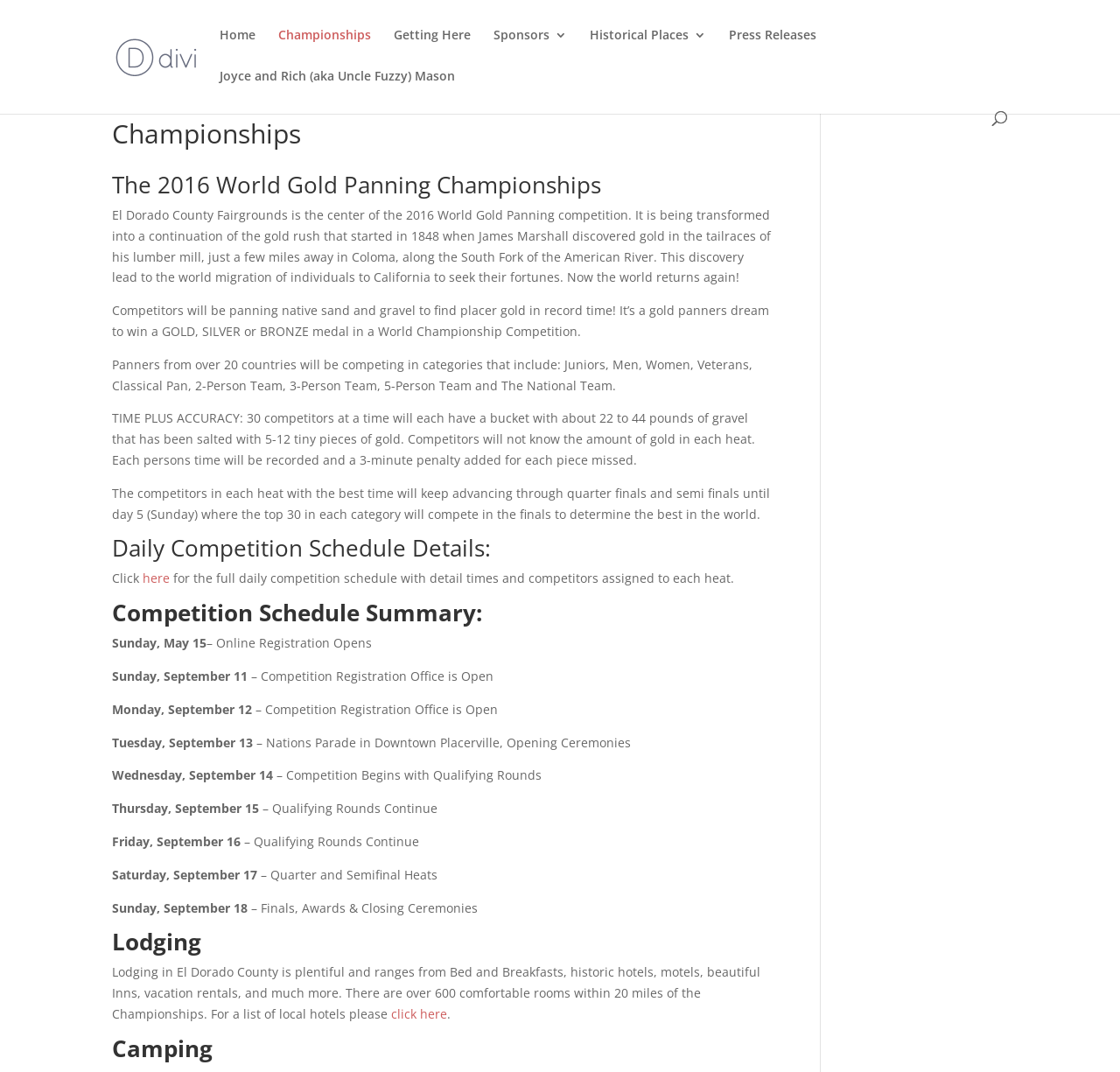Identify the bounding box coordinates of the clickable region necessary to fulfill the following instruction: "View the daily competition schedule". The bounding box coordinates should be four float numbers between 0 and 1, i.e., [left, top, right, bottom].

[0.127, 0.532, 0.152, 0.547]